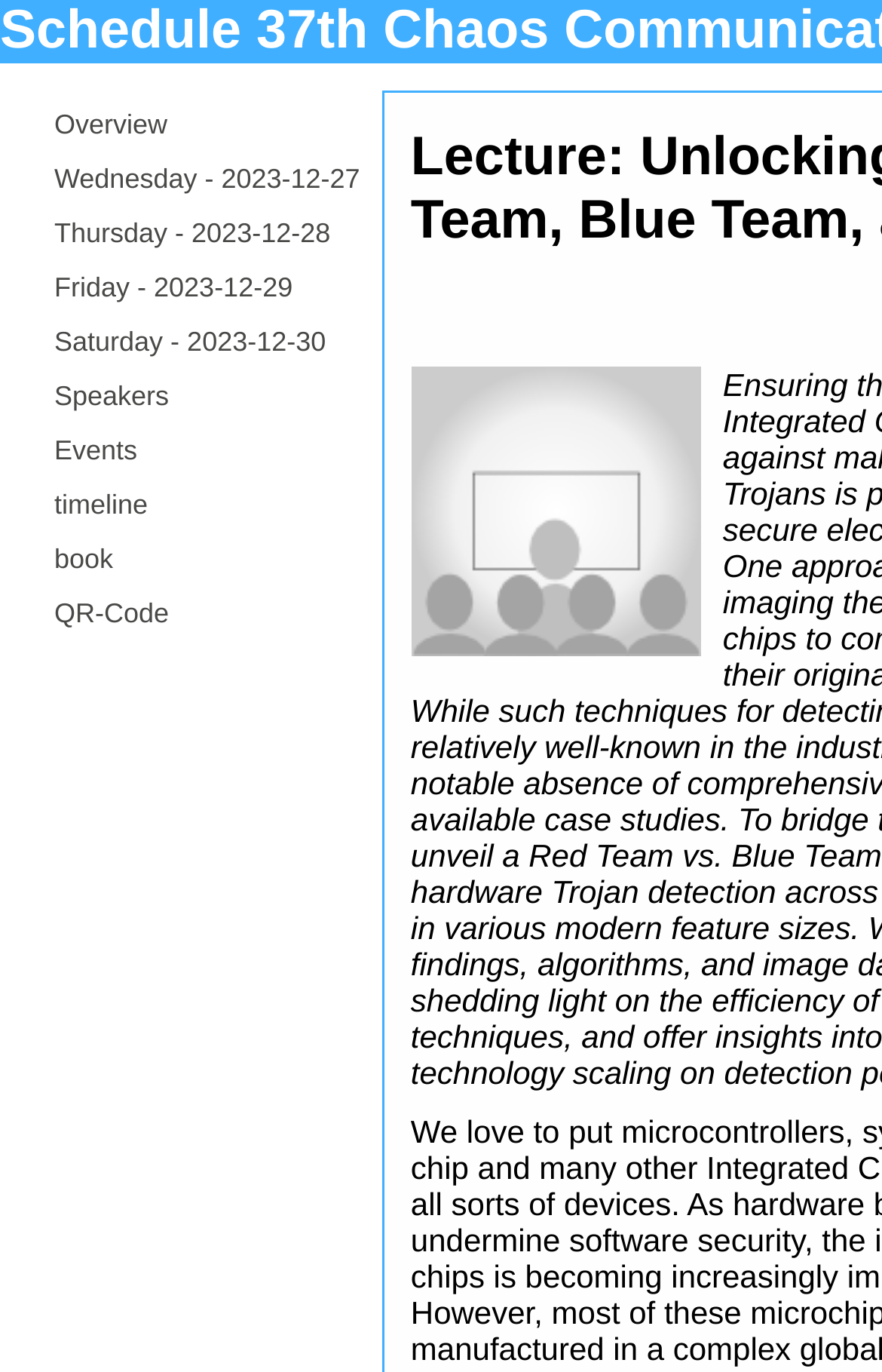Pinpoint the bounding box coordinates of the element to be clicked to execute the instruction: "view events".

[0.062, 0.317, 0.156, 0.348]